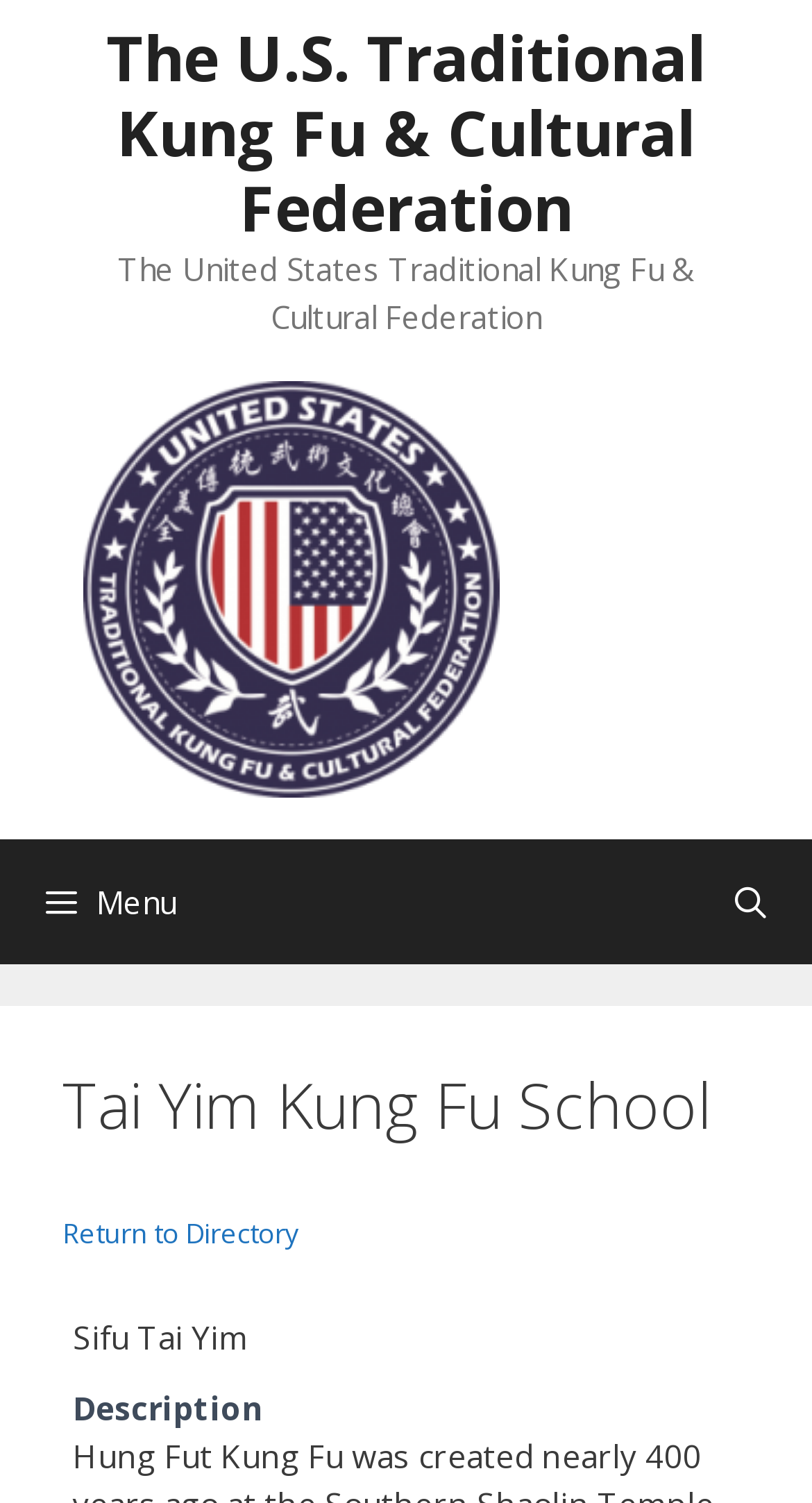What is the purpose of the 'Open Search Bar' link?
Please provide a single word or phrase as the answer based on the screenshot.

To open a search bar